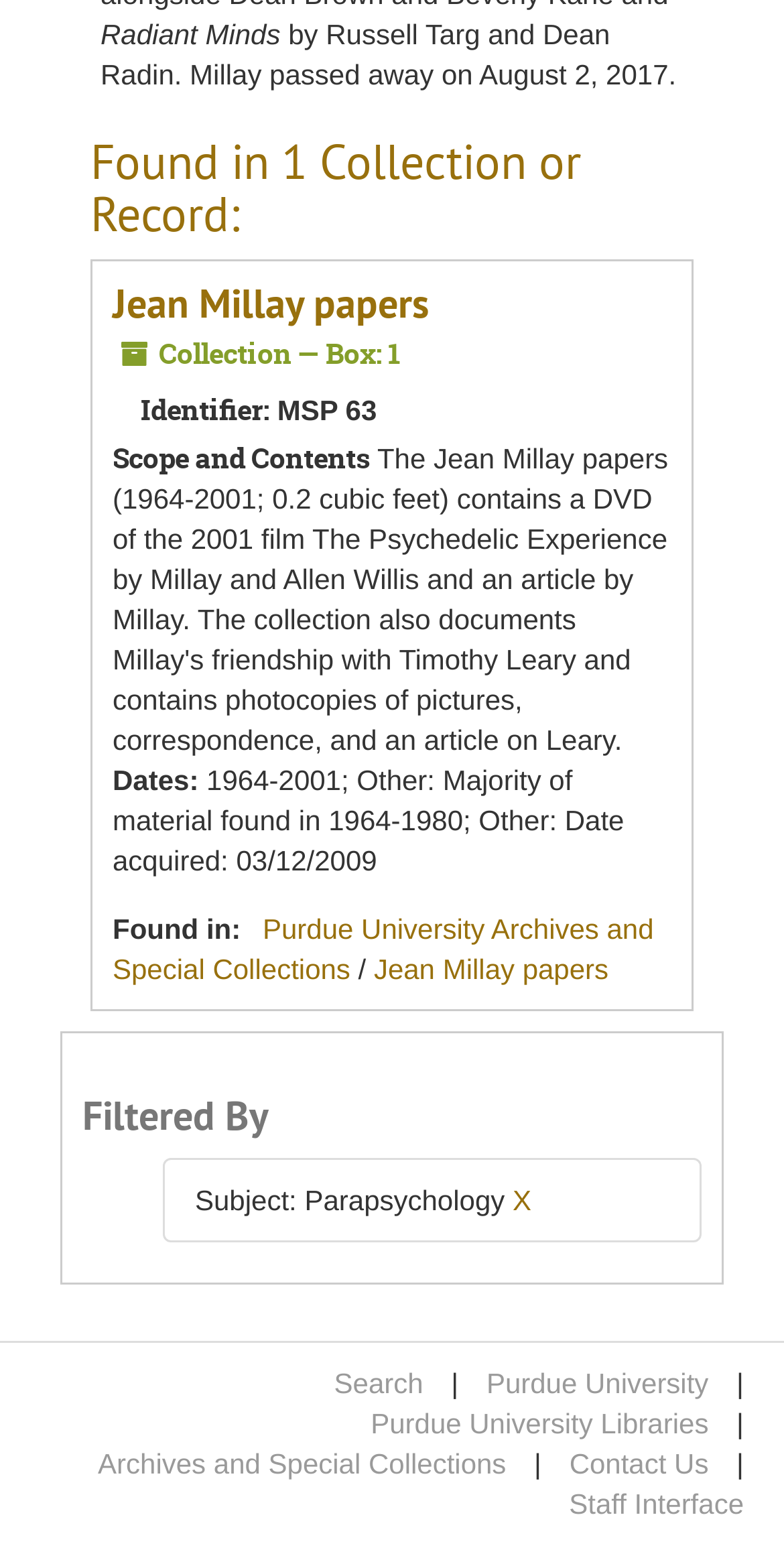Indicate the bounding box coordinates of the clickable region to achieve the following instruction: "Search."

[0.426, 0.874, 0.54, 0.895]